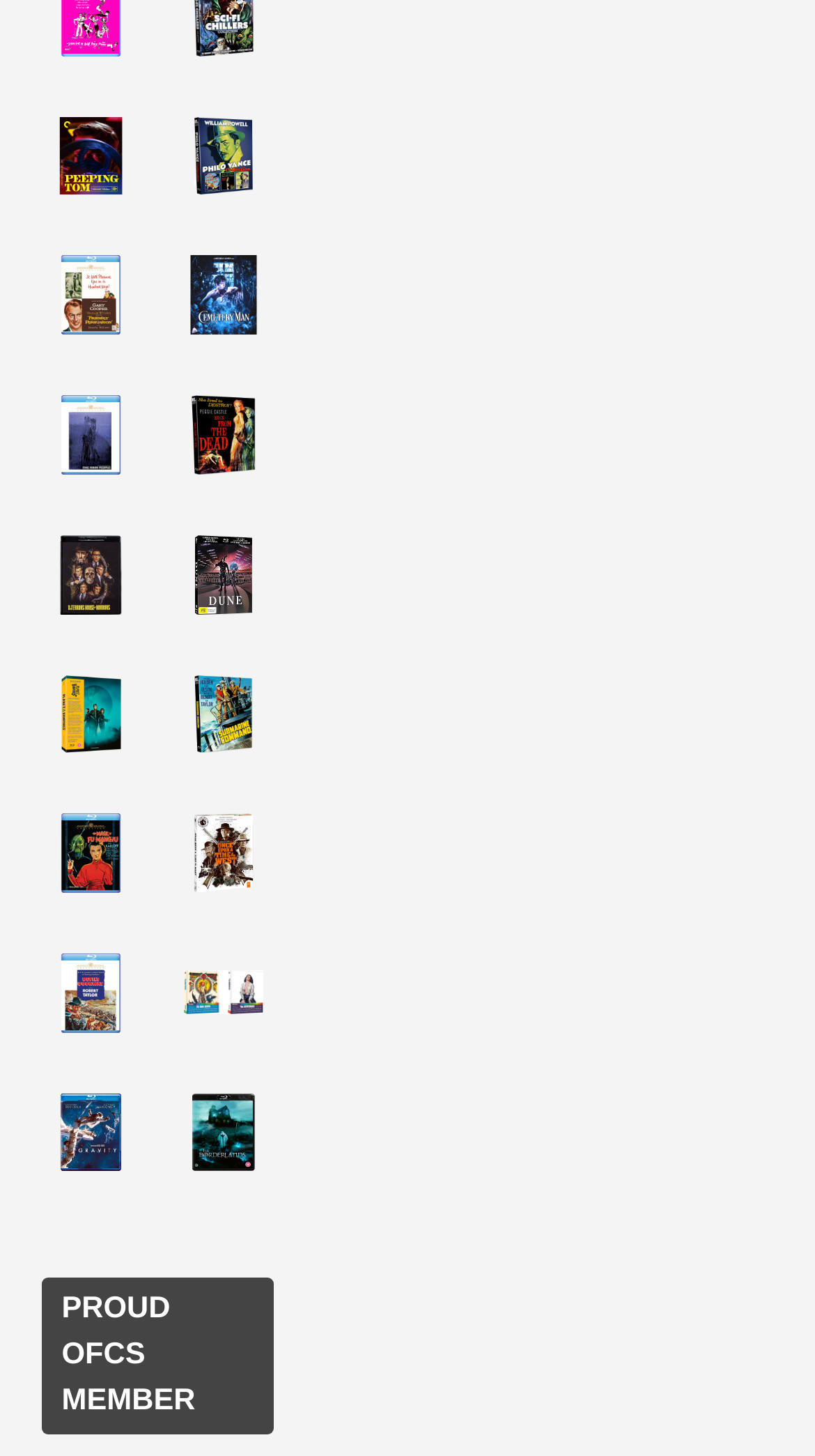Is the movie 'Once Upon a Time in the West' available in 4K?
Please provide a single word or phrase answer based on the image.

Yes